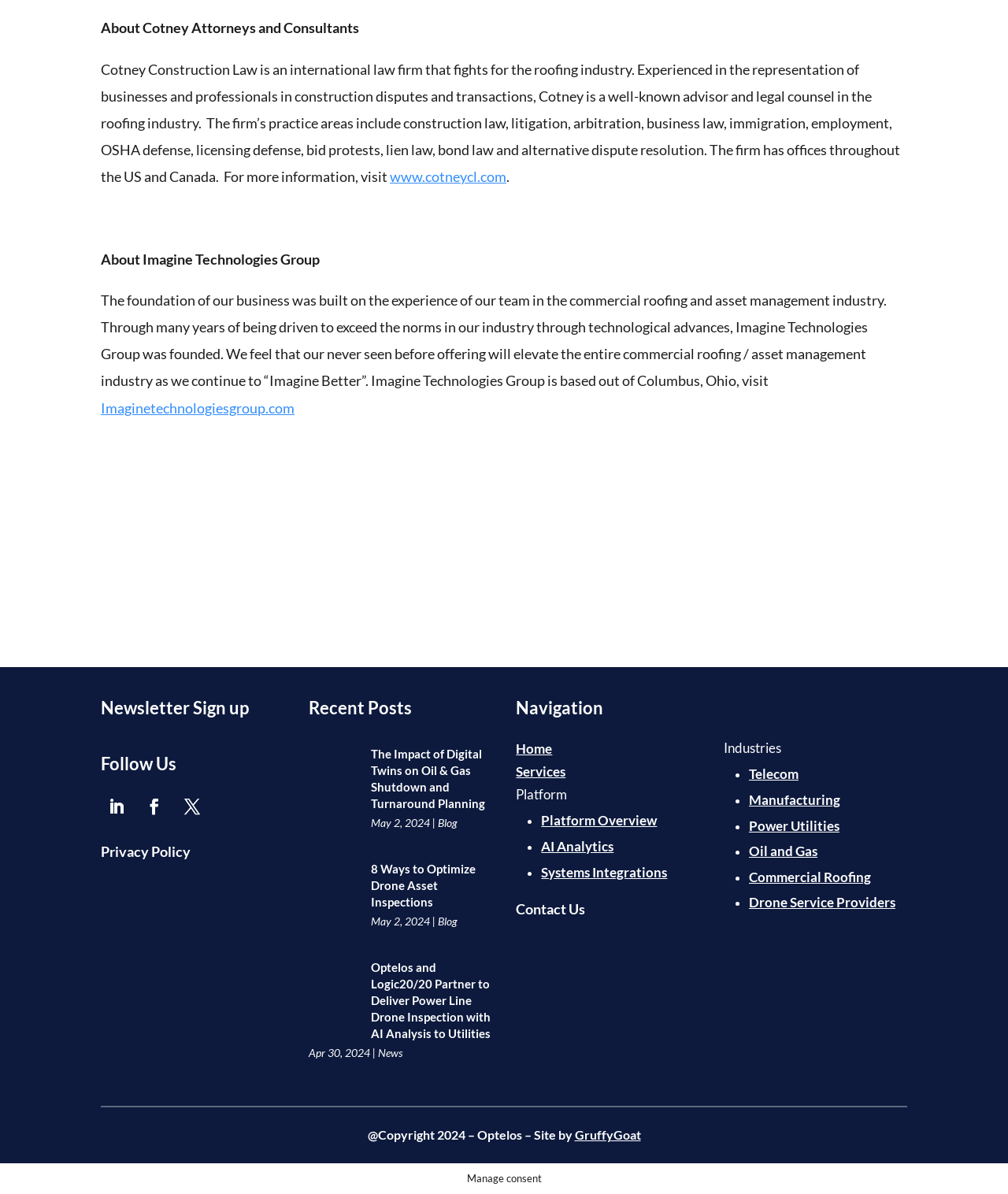How many recent posts are listed on the webpage?
Carefully analyze the image and provide a thorough answer to the question.

The answer can be found by counting the number of articles listed under the 'Recent Posts' heading, which are 'The Impact of Digital Twins on Oil & Gas Shutdown and Turnaround Planning', '8 Ways to Optimize Drone Asset Inspections', and 'Optelos and Logic20/20 Partner to Deliver Power Line Drone Inspection with AI Analysis to Utilities'.